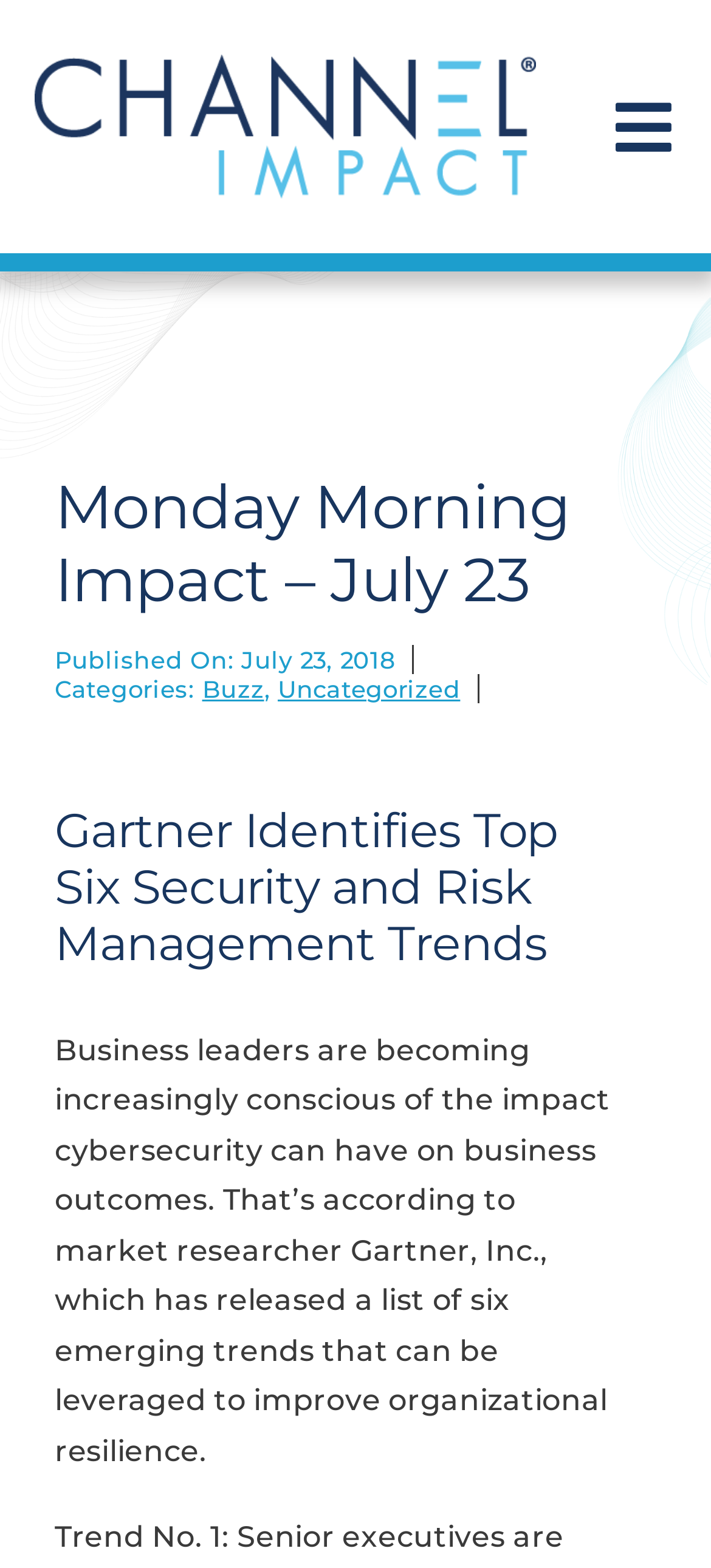Elaborate on the webpage's design and content in a detailed caption.

The webpage is titled "Monday Morning Impact - July 23 - Channel Impact" and features a prominent logo of Channel Impact at the top left corner. Below the logo, there is a main navigation menu on the top right corner, which can be toggled open or closed. The menu contains several links, including "Find a Solution", "Our Story", "Get Hired", and "Contact Us", each with a corresponding button to open a submenu.

The main content of the webpage is divided into sections, with a heading "Monday Morning Impact – July 23" at the top. Below this heading, there is a publication date "Published On: July 23, 2018" and a list of categories, including "Buzz" and "Uncategorized", which are links.

The main article is titled "Gartner Identifies Top Six Security and Risk Management Trends" and is located below the categories section. The article begins with a summary of a report by Gartner, stating that business leaders are becoming increasingly aware of the impact of cybersecurity on business outcomes. The report highlights six emerging trends that can be leveraged to improve organizational resilience.